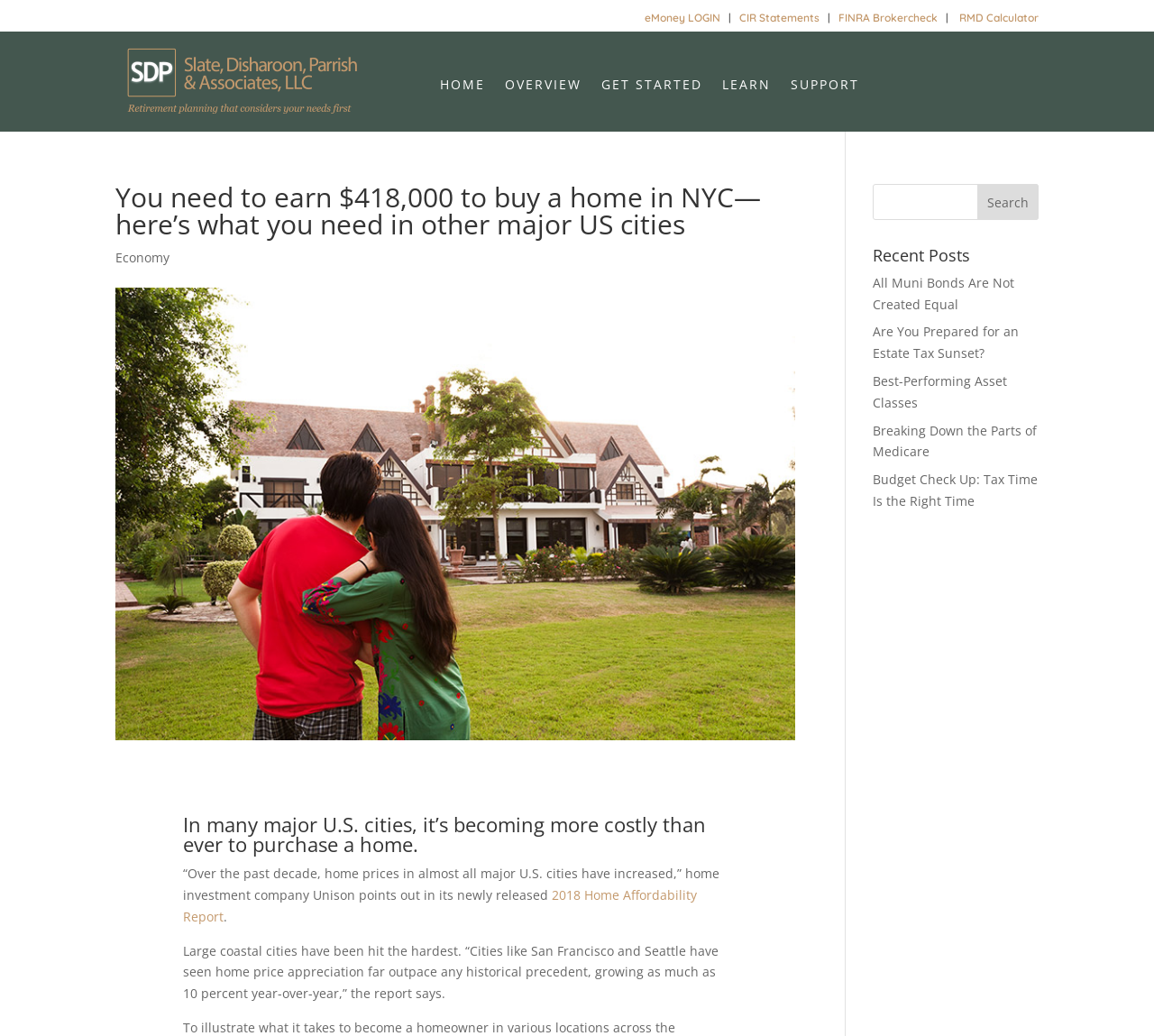Please identify the bounding box coordinates of the element on the webpage that should be clicked to follow this instruction: "Click on the 'Call Us' link". The bounding box coordinates should be given as four float numbers between 0 and 1, formatted as [left, top, right, bottom].

None